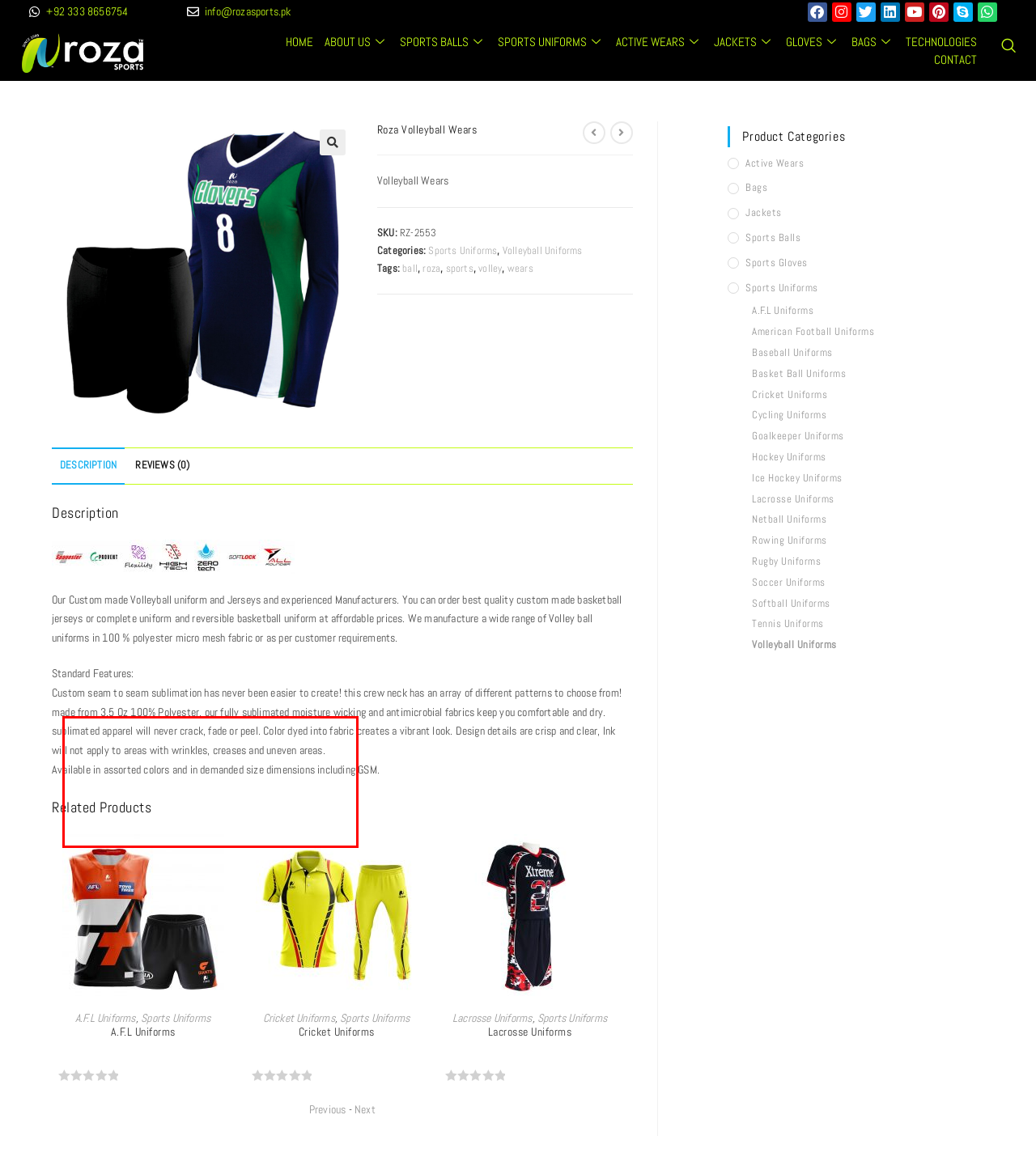Inspect the webpage screenshot that has a red bounding box and use OCR technology to read and display the text inside the red bounding box.

For More Than Nine Decades, The Family Created Milestone Innovations, Including The First Genuine Leather Hand Stitched Ball. Headquartered In Sialkot, Pakistan, The Company Was Founded In 1909 By Sh. Muhammad Abdullah Soni (Late) With An Intention To Export Sports Goods. This Individual Was Instrumental In The Company’s Early Success And Made Significant Contributions To Production Of Soccer Balls With His Expertise In The Field.